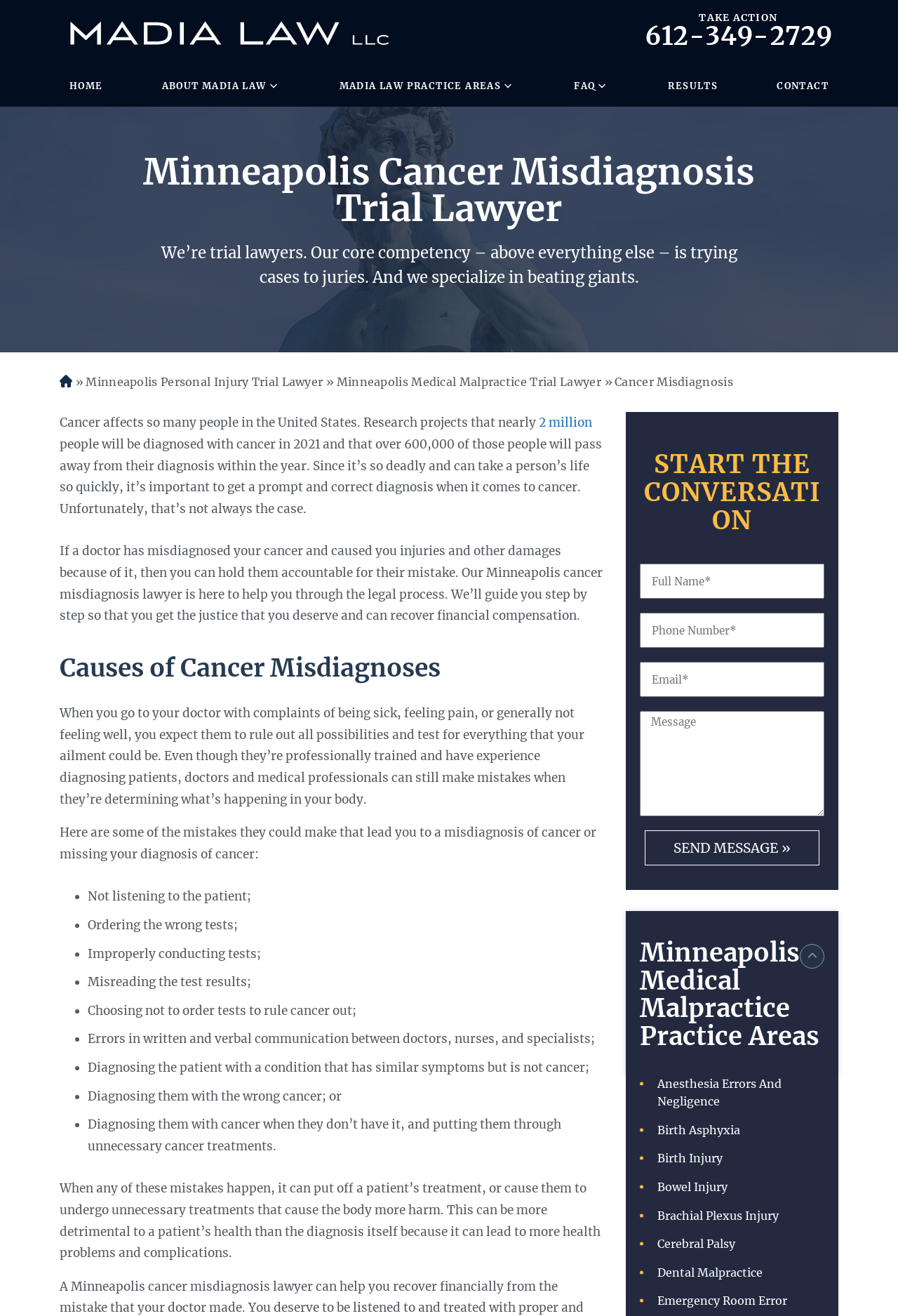Using the description: "parent_node: SÉLECTEUR DE LANGUE aria-label="Chercher"", determine the UI element's bounding box coordinates. Ensure the coordinates are in the format of four float numbers between 0 and 1, i.e., [left, top, right, bottom].

None